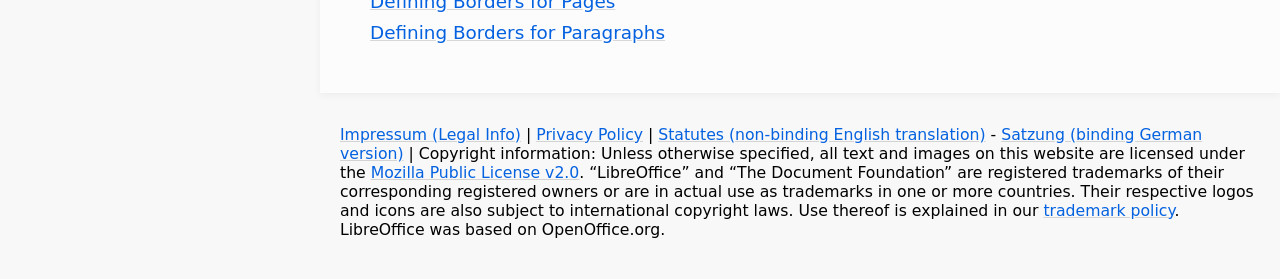What is the relationship between LibreOffice and OpenOffice.org?
Refer to the image and give a detailed answer to the question.

The text 'LibreOffice was based on OpenOffice.org.' explicitly states the relationship between LibreOffice and OpenOffice.org, indicating that LibreOffice was derived from or built upon OpenOffice.org.